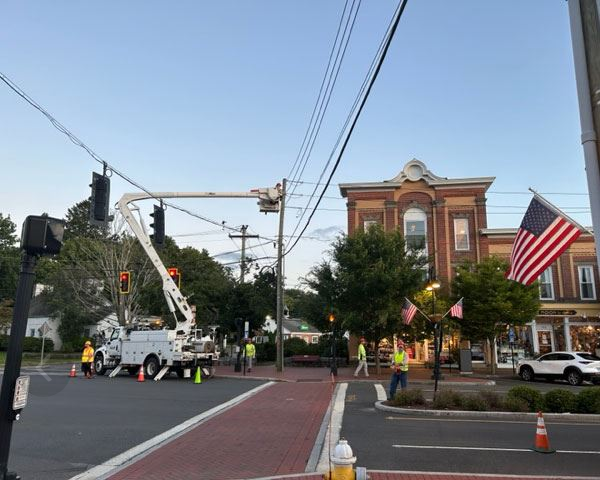What is adding a festive touch to the scene?
Using the image, give a concise answer in the form of a single word or short phrase.

American flags